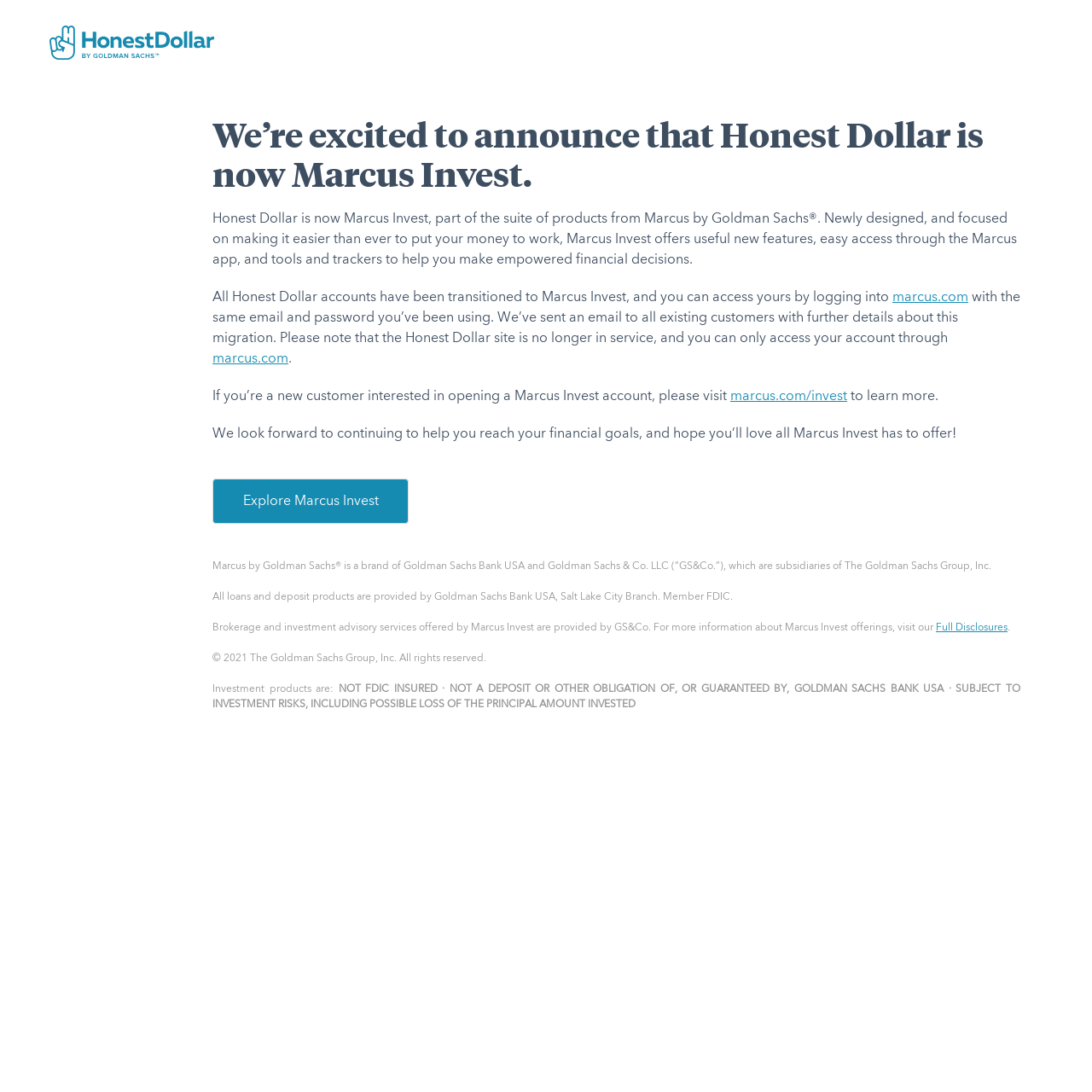Given the description "Full Disclosures", provide the bounding box coordinates of the corresponding UI element.

[0.857, 0.57, 0.923, 0.58]